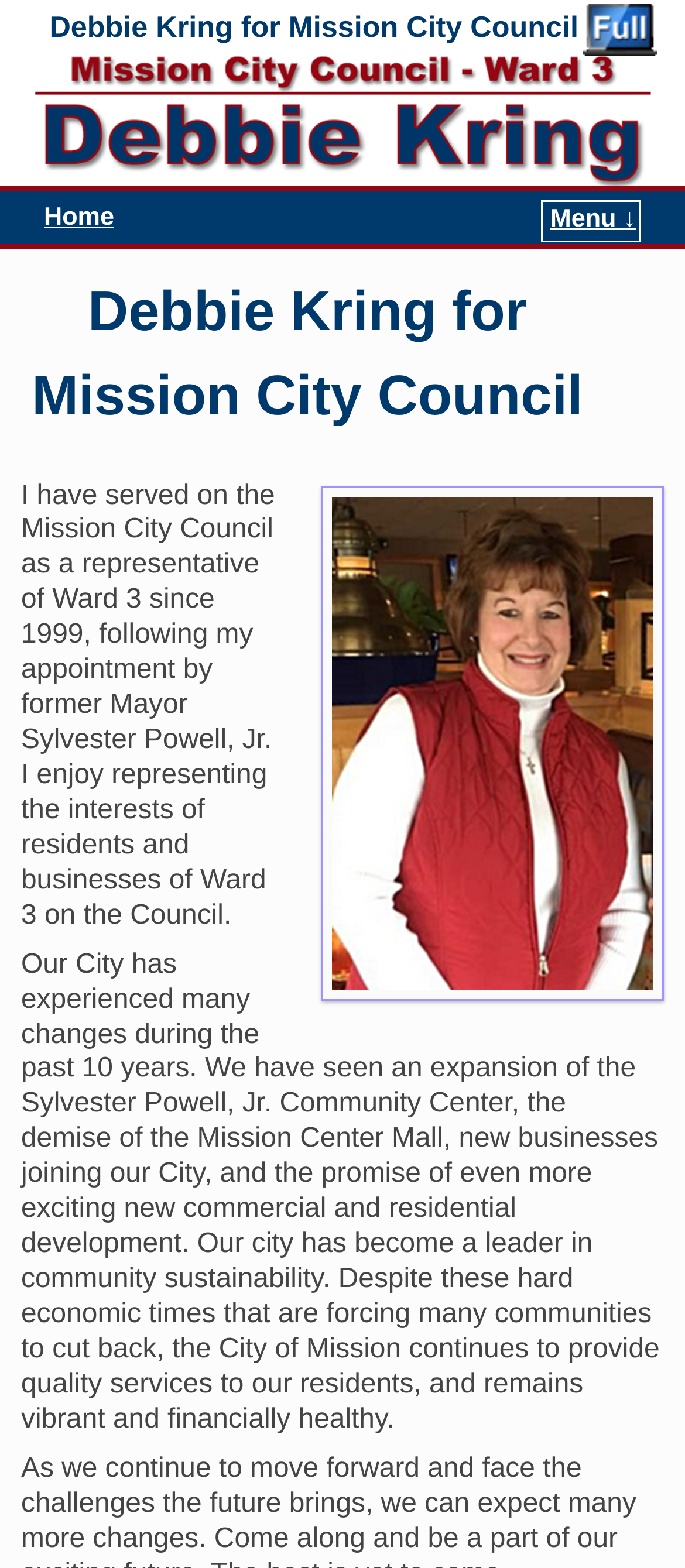Who appointed Debbie Kring to the Mission City Council?
Please respond to the question with as much detail as possible.

The webpage states that Debbie Kring was appointed to the Mission City Council by former Mayor Sylvester Powell, Jr., as indicated in the text 'I have served on the Mission City Council as a representative of Ward 3 since 1999, following my appointment by former Mayor Sylvester Powell, Jr.'